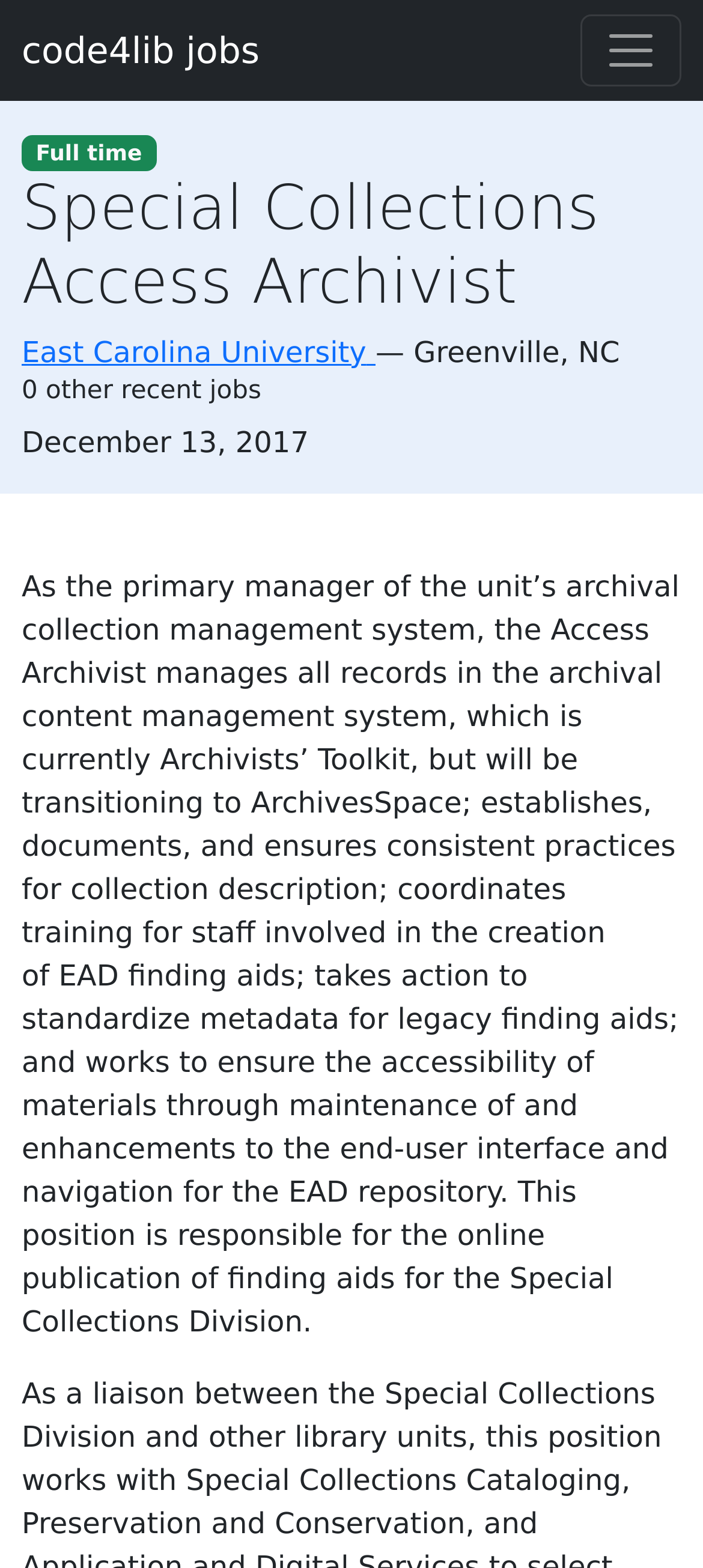Find the bounding box of the UI element described as: "parent_node: code4lib jobs aria-label="Toggle navigation"". The bounding box coordinates should be given as four float values between 0 and 1, i.e., [left, top, right, bottom].

[0.826, 0.009, 0.969, 0.055]